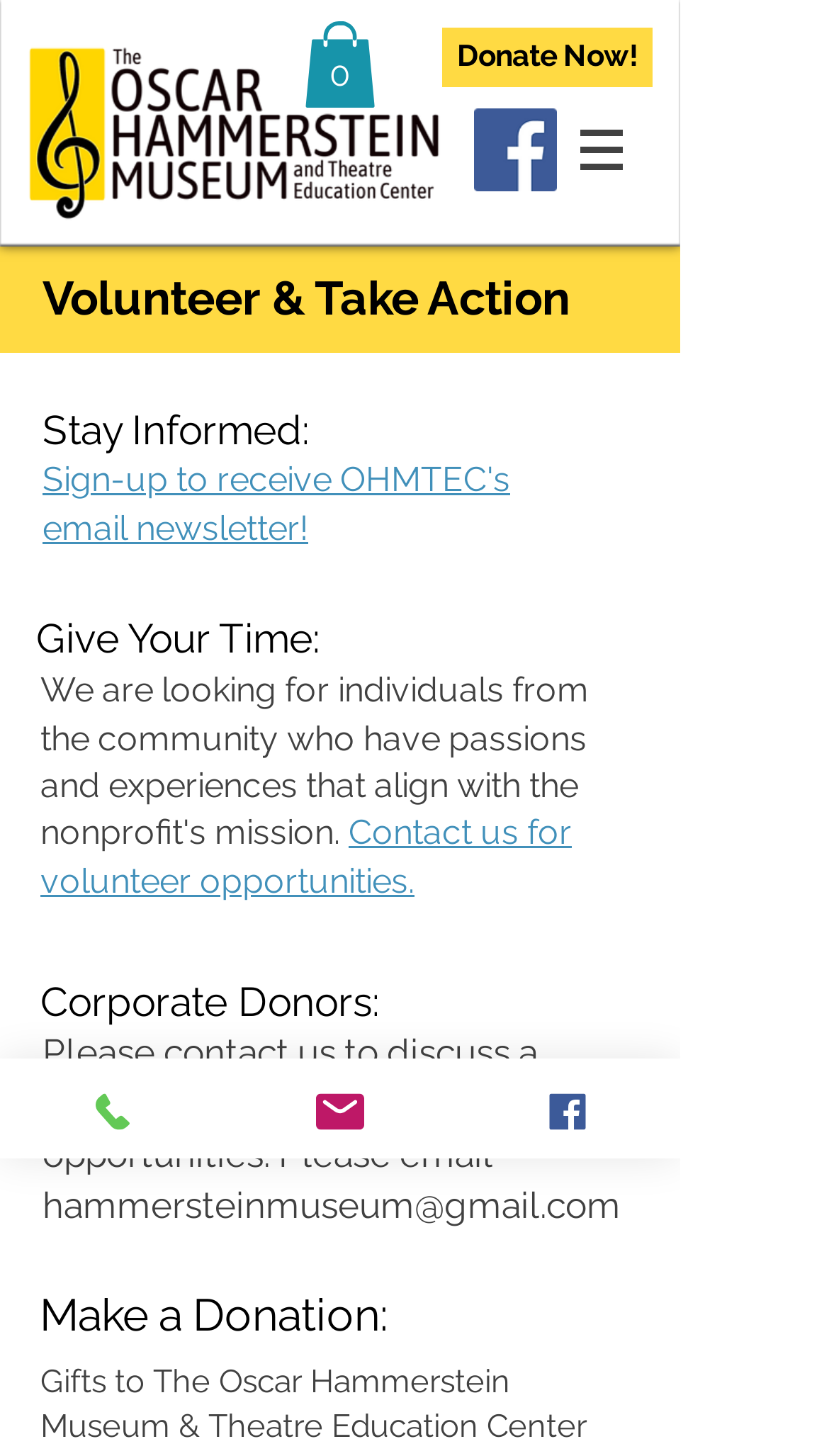Generate a comprehensive caption for the webpage you are viewing.

The webpage is about the Hammerstein Museum, with a focus on ways to help and get involved. At the top, there is a navigation menu labeled "Site" with a button that has a popup menu. To the left of the navigation menu, there is a large logo image of the museum. Below the navigation menu, there is a prominent call-to-action button "Donate Now!".

On the top-right side, there is a social bar with a Facebook link, accompanied by a Facebook icon image. Next to the social bar, there is a cart icon with a link to view the cart contents, which currently has 0 items.

The main content of the page is divided into four sections. The first section is headed "Volunteer & Take Action", followed by a section titled "Stay Informed:" with a link to sign up for the museum's email newsletter. The third section is headed "Give Your Time:" with a link to contact the museum for volunteer opportunities. The fourth section is headed "Corporate Donors:" with a paragraph of text describing donation and naming opportunities, along with an email link to contact the museum.

At the bottom of the page, there are three links to contact the museum: "Phone", "Email", and "Facebook", each accompanied by a small icon image.